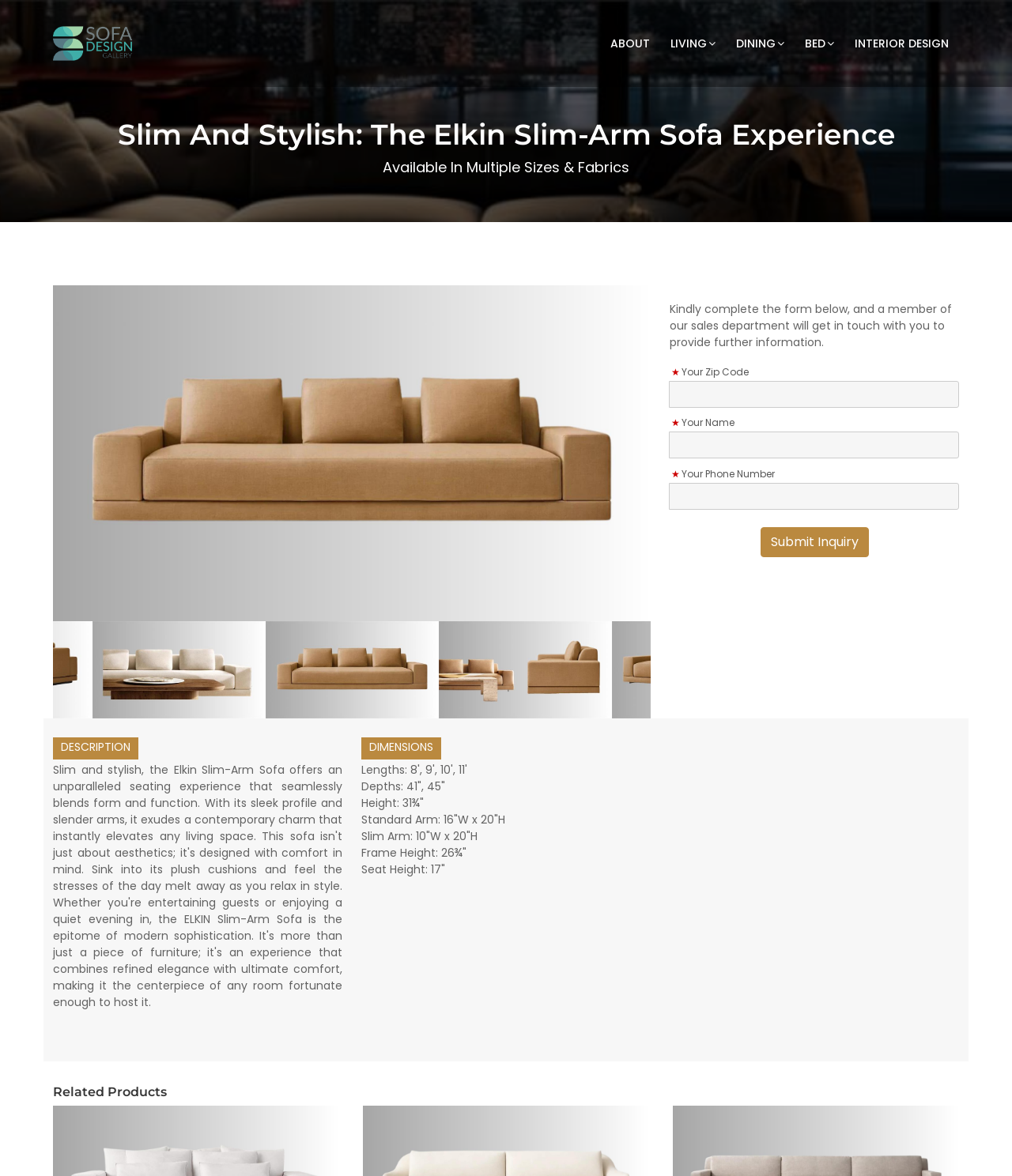Generate a thorough caption that explains the contents of the webpage.

The webpage is about the Elkin Slim-Arm Sofa, showcasing its modern elegance and compact design. At the top, there is a header section with a logo "S.D.G." on the left and navigation links "ABOUT", "LIVING", "DINING", "BED", and "INTERIOR DESIGN" on the right. Below the header, there is a large heading "Slim And Stylish: The Elkin Slim-Arm Sofa Experience" that spans the entire width of the page.

In the main content area, there is a prominent image of the sofa, taking up most of the width. Above the image, there is a text "Available In Multiple Sizes & Fabrics". On the left side of the image, there are navigation buttons "Previous" and "Next" to browse through different images of the sofa. There are four images of the sofa in different angles, arranged horizontally below the main image.

On the right side of the page, there is a form to inquire about the sofa. The form has fields to enter zip code, name, and phone number, along with a "Submit Inquiry" button. Above the form, there is a text "Kindly complete the form below, and a member of our sales department will get in touch with you to provide further information."

Below the form, there are two tables with detailed information about the sofa. The first table has a heading "DESCRIPTION", and the second table has headings "DIMENSIONS" with detailed specifications about the sofa's depths, height, arm sizes, frame height, and seat height.

At the bottom of the page, there is a section titled "Related Products" with a heading that spans the entire width of the page.